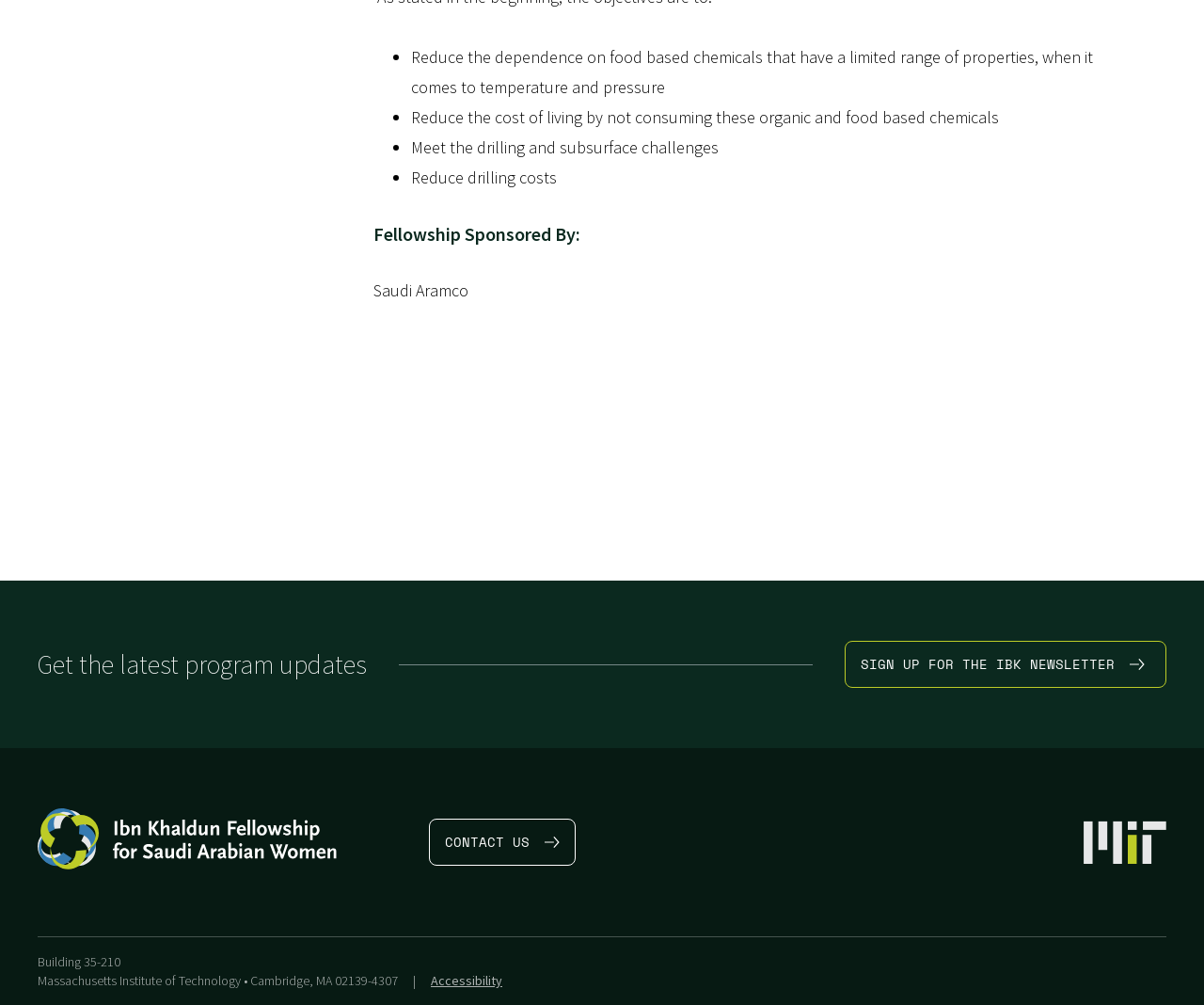Based on what you see in the screenshot, provide a thorough answer to this question: What is the building number mentioned in the footer?

I found the answer by looking at the footer section of the webpage, where the text 'Building 35-210' is mentioned.